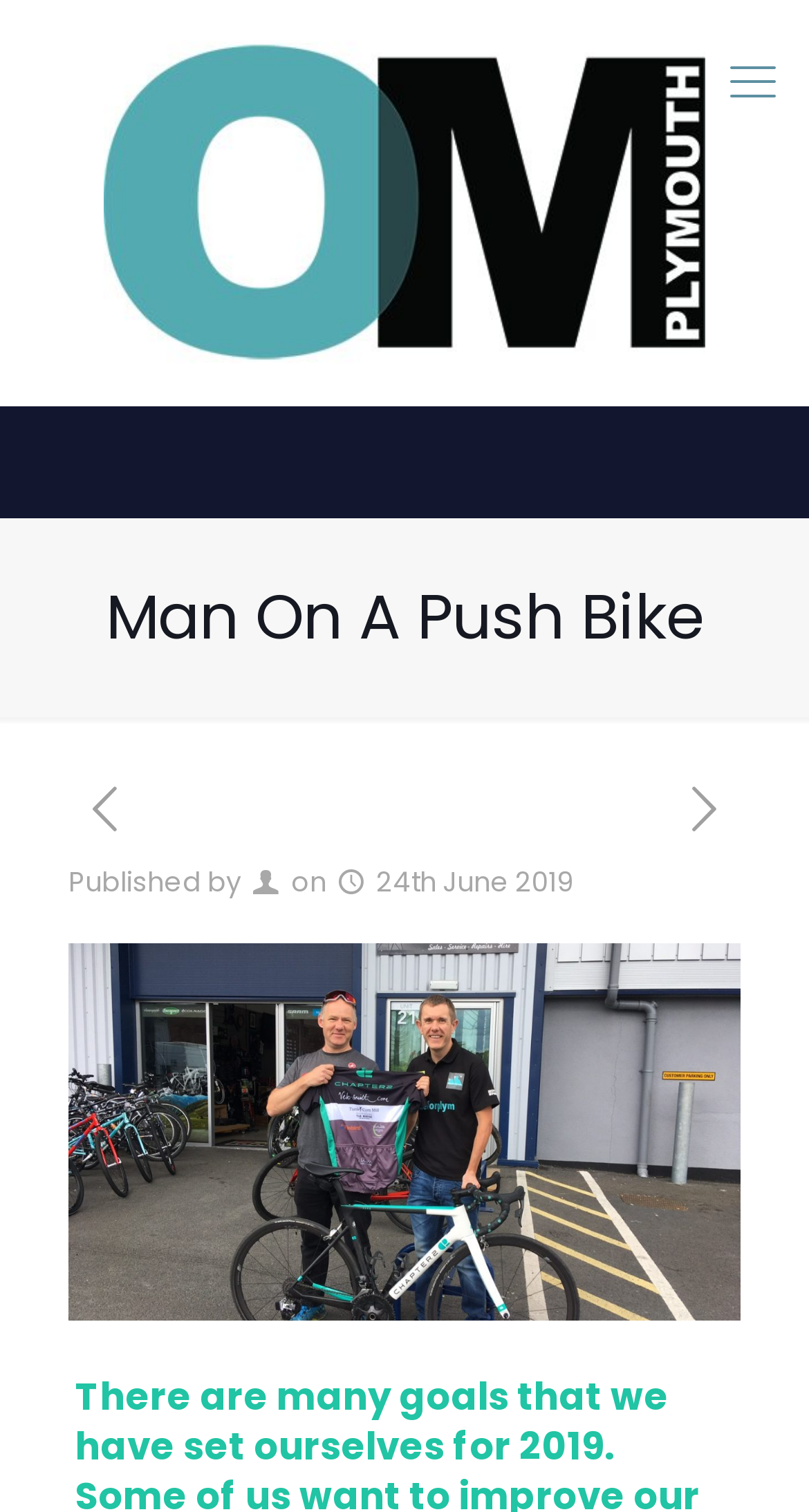Provide your answer in one word or a succinct phrase for the question: 
What is the author of the article?

Not specified